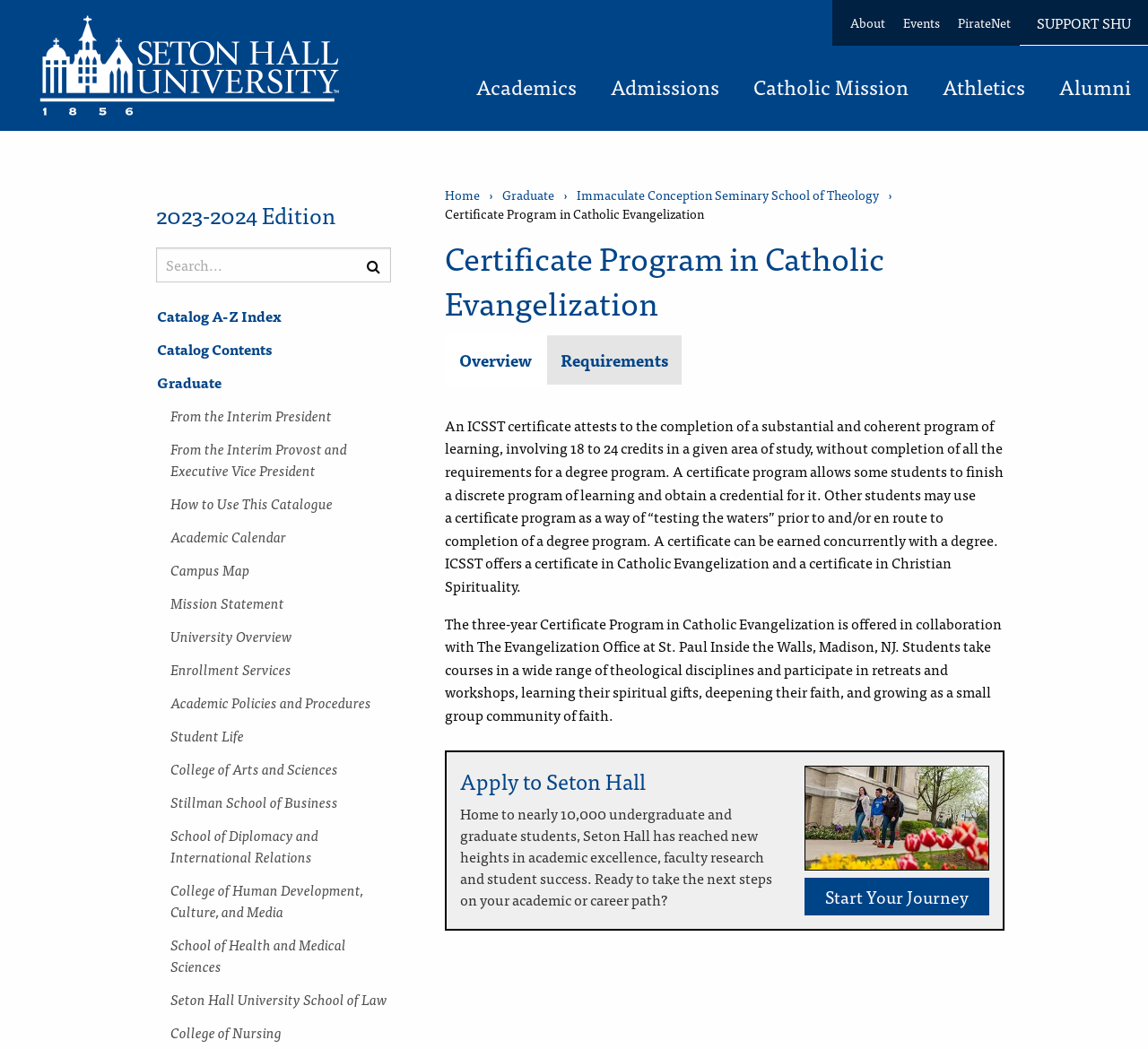Determine the bounding box coordinates of the region to click in order to accomplish the following instruction: "Search catalog". Provide the coordinates as four float numbers between 0 and 1, specifically [left, top, right, bottom].

[0.135, 0.235, 0.176, 0.277]